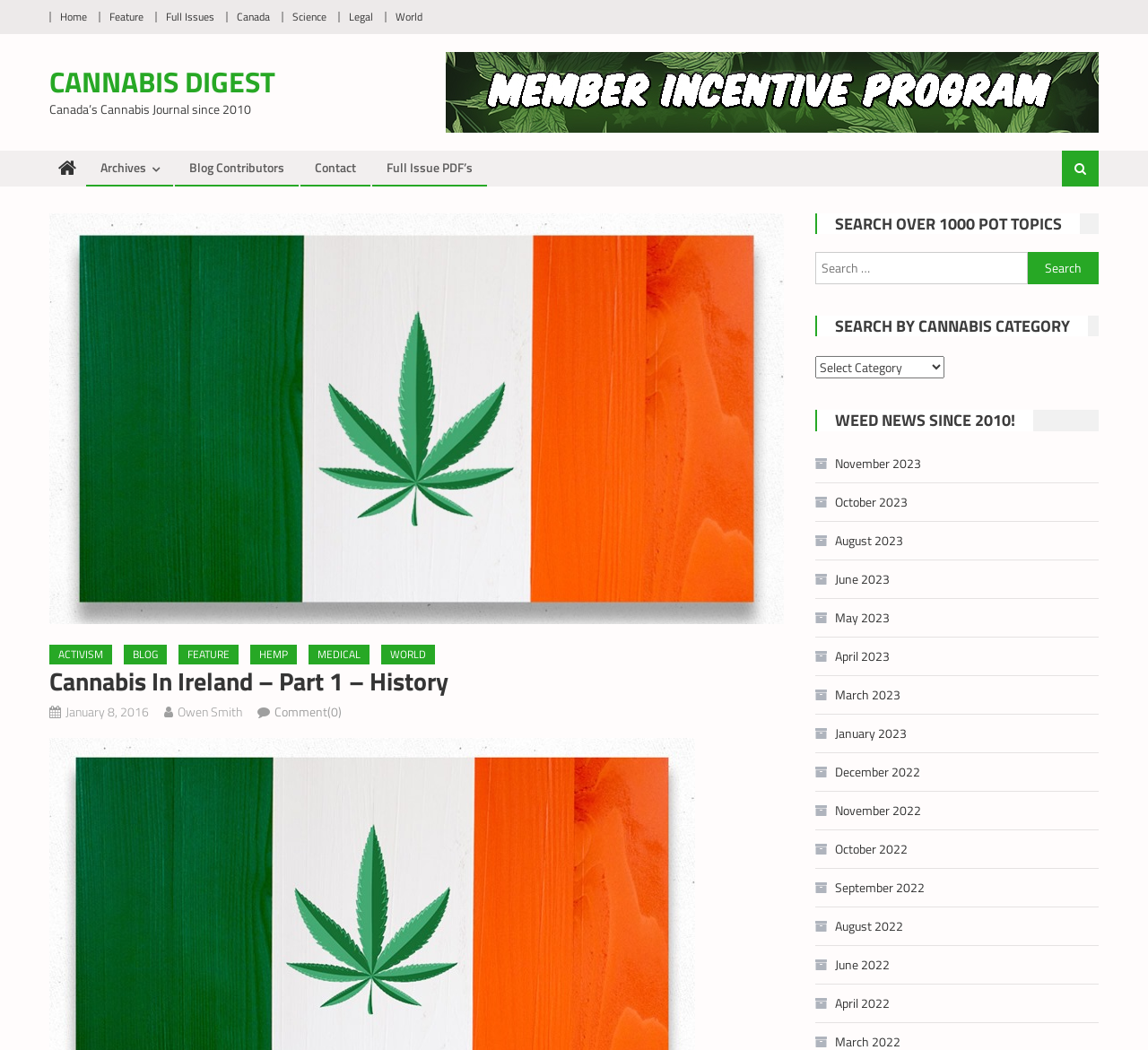Create an elaborate caption that covers all aspects of the webpage.

This webpage is about Cannabis in Ireland, specifically Part 1 of the history of hemp and medicinal cannabis in Ireland. At the top, there is a navigation menu with links to "Home", "Feature", "Full Issues", "Canada", "Science", "Legal", and "World". Below this menu, there is a logo and a tagline "Canada's Cannabis Journal since 2010". 

On the left side, there is a sidebar with various links, including "Archives", "Blog Contributors", "Contact", and "Full Issue PDF's". There is also a search bar with a button to search over 1000 pot topics. Below the search bar, there are headings and links to search by cannabis category and to view weed news since 2010, with archives dating back to 2010.

The main content of the page is an article titled "Cannabis In Ireland – Part 1 – History", with a heading and a subheading indicating the date and author of the article. The article is accompanied by an image. 

At the bottom of the page, there are links to various months and years, from November 2023 to April 2022, which likely lead to archives of past articles or news.